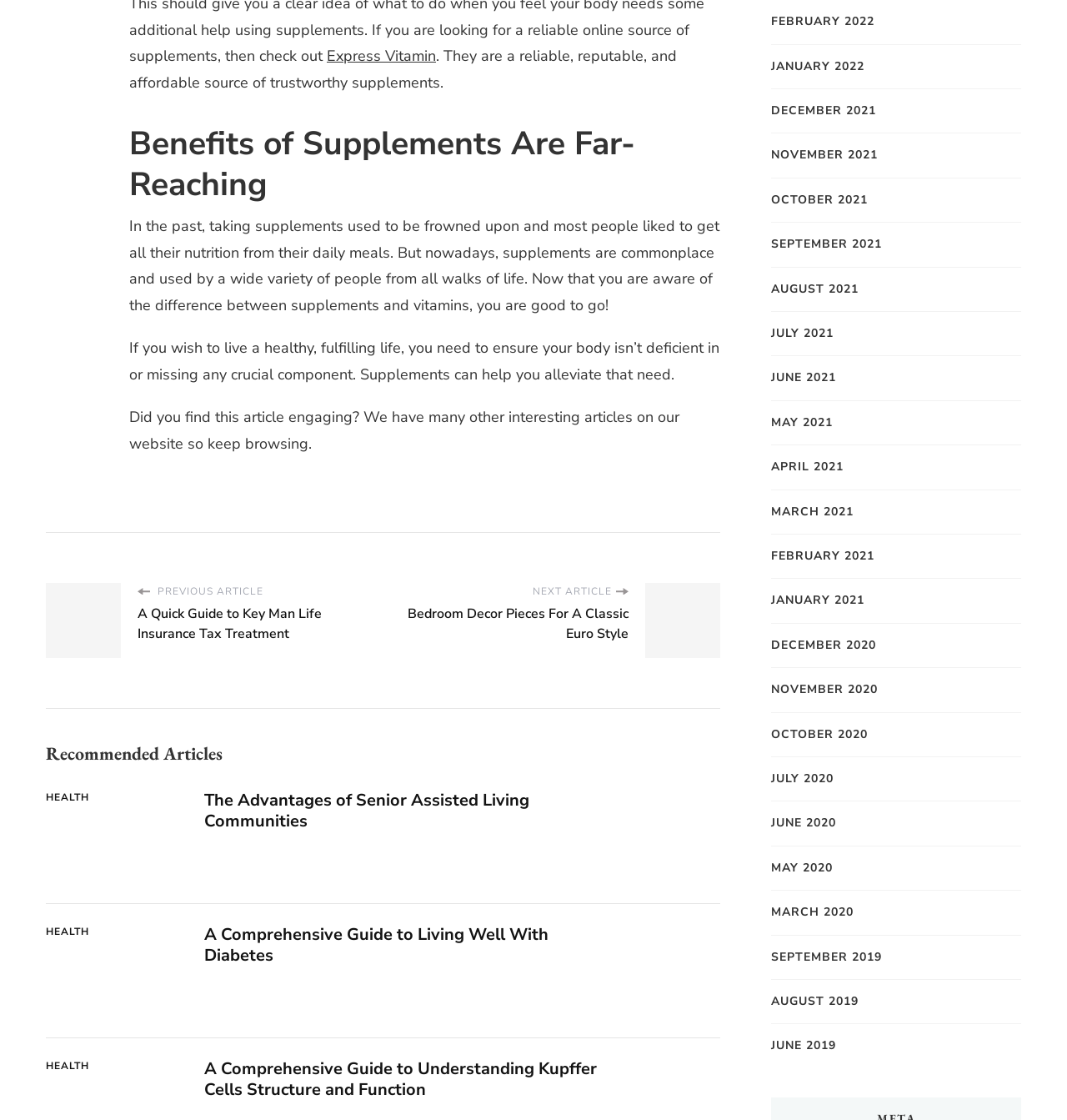Find the bounding box coordinates of the element I should click to carry out the following instruction: "View articles from February 2022".

[0.723, 0.011, 0.82, 0.028]